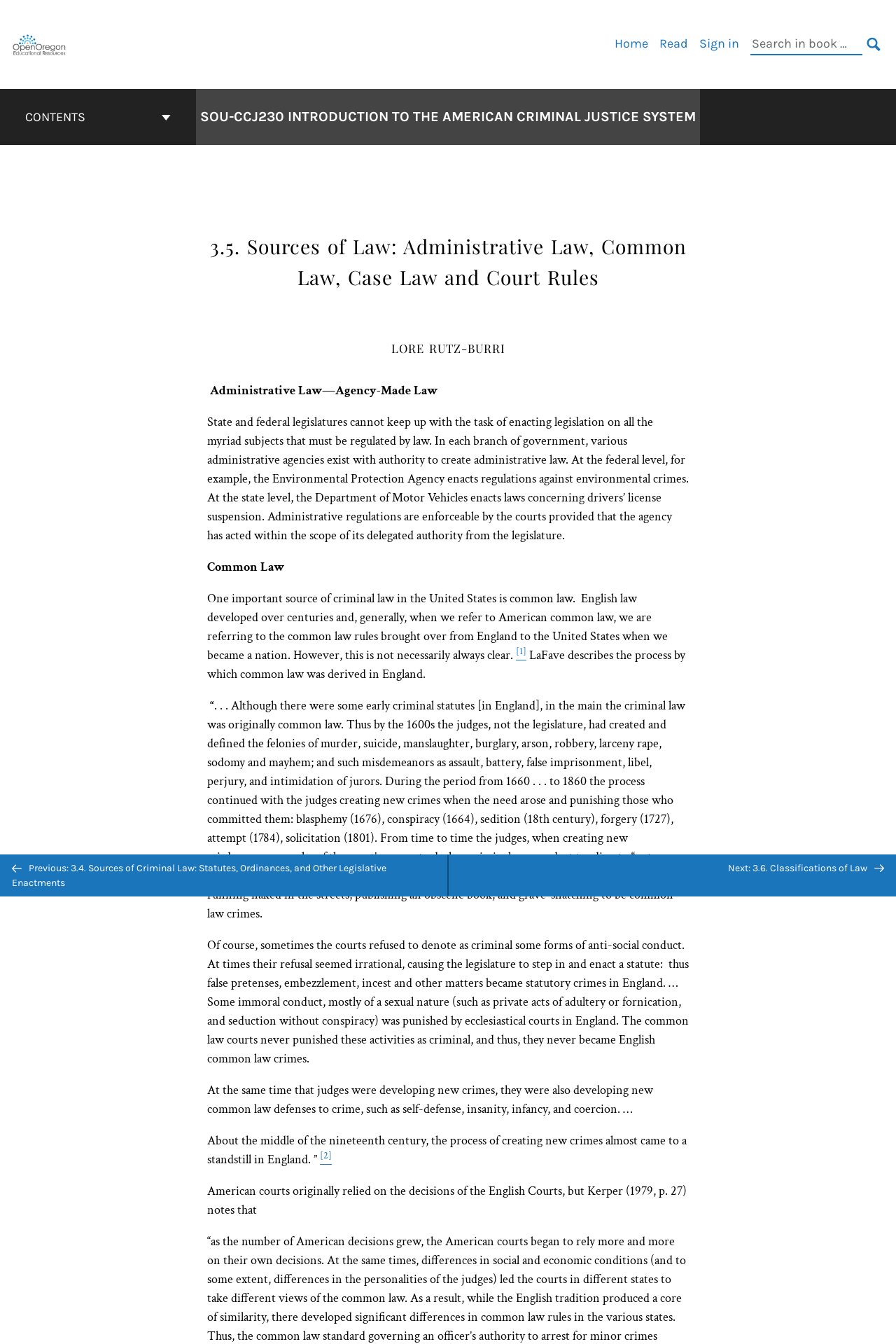Pinpoint the bounding box coordinates of the clickable area needed to execute the instruction: "Go to the cover page of SOU-CCJ230 Introduction to the American Criminal Justice System". The coordinates should be specified as four float numbers between 0 and 1, i.e., [left, top, right, bottom].

[0.223, 0.079, 0.777, 0.095]